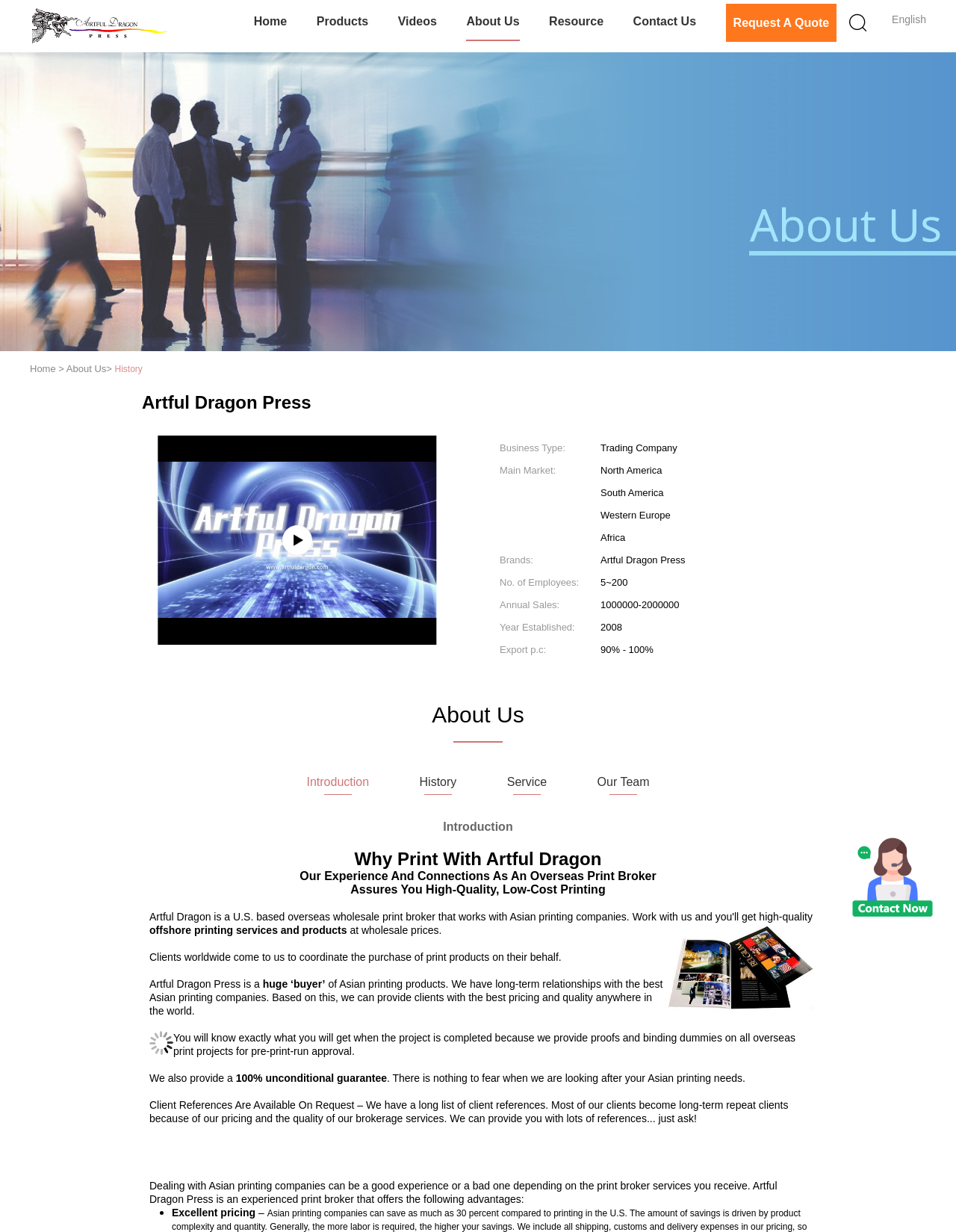Locate the coordinates of the bounding box for the clickable region that fulfills this instruction: "Click the 'Home' link".

[0.265, 0.003, 0.3, 0.033]